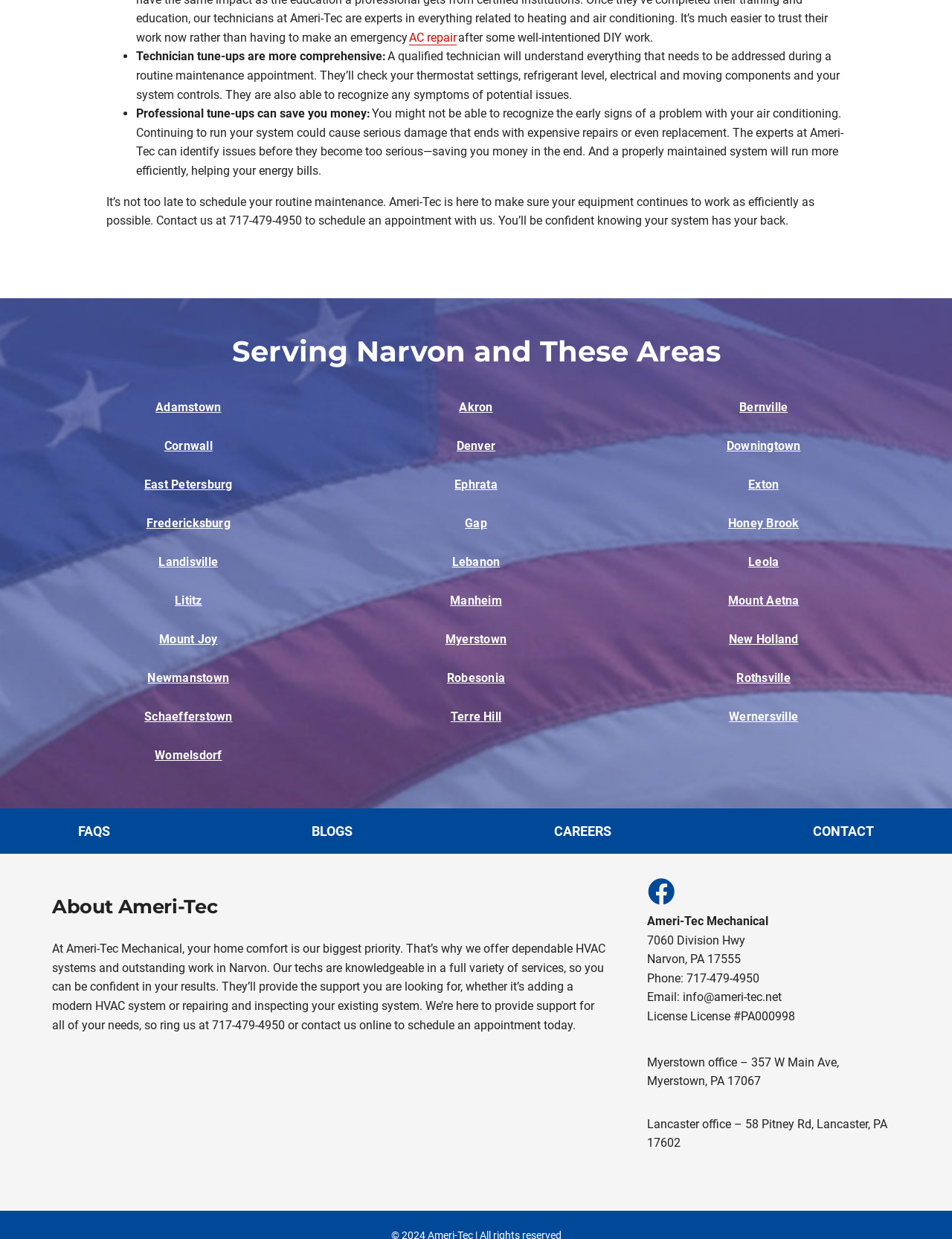Identify the bounding box coordinates for the UI element described as follows: aria-label="Link to https://www.facebook.com/people/Ameri-Tec-Mechanical/100088617859627/". Use the format (top-left x, top-left y, bottom-right x, bottom-right y) and ensure all values are floating point numbers between 0 and 1.

[0.679, 0.708, 0.707, 0.73]